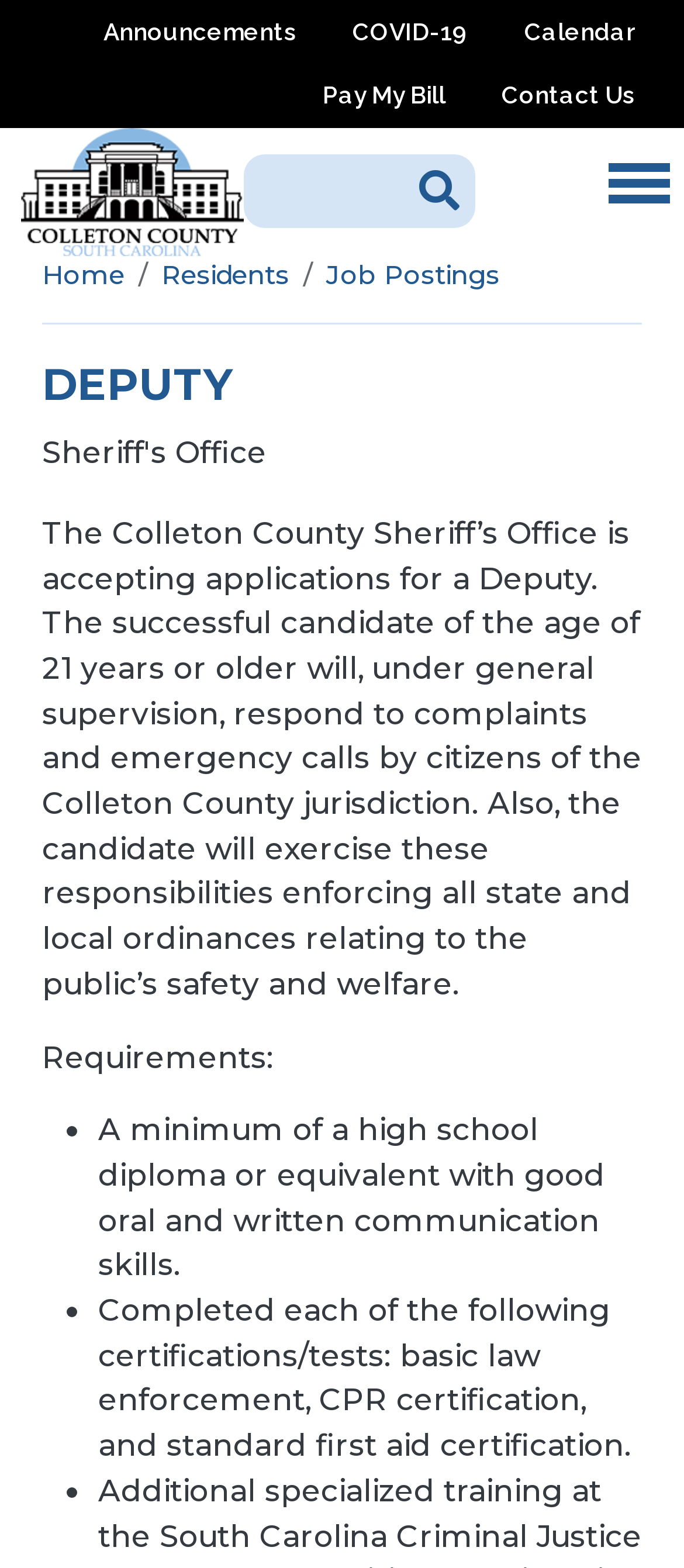What is the job title being applied for?
Refer to the image and provide a one-word or short phrase answer.

Deputy